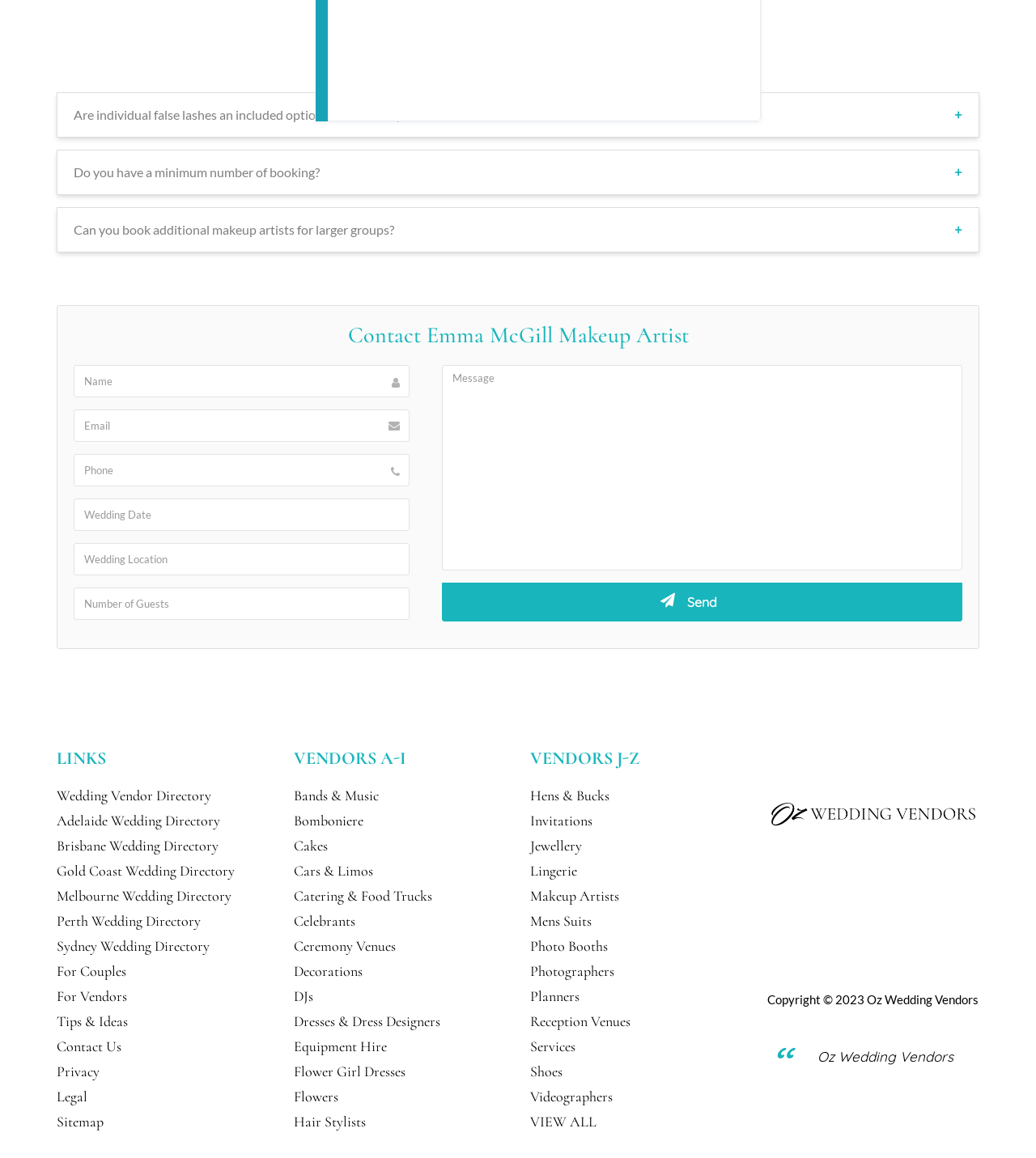Identify the bounding box coordinates necessary to click and complete the given instruction: "Click Send".

[0.427, 0.503, 0.929, 0.537]